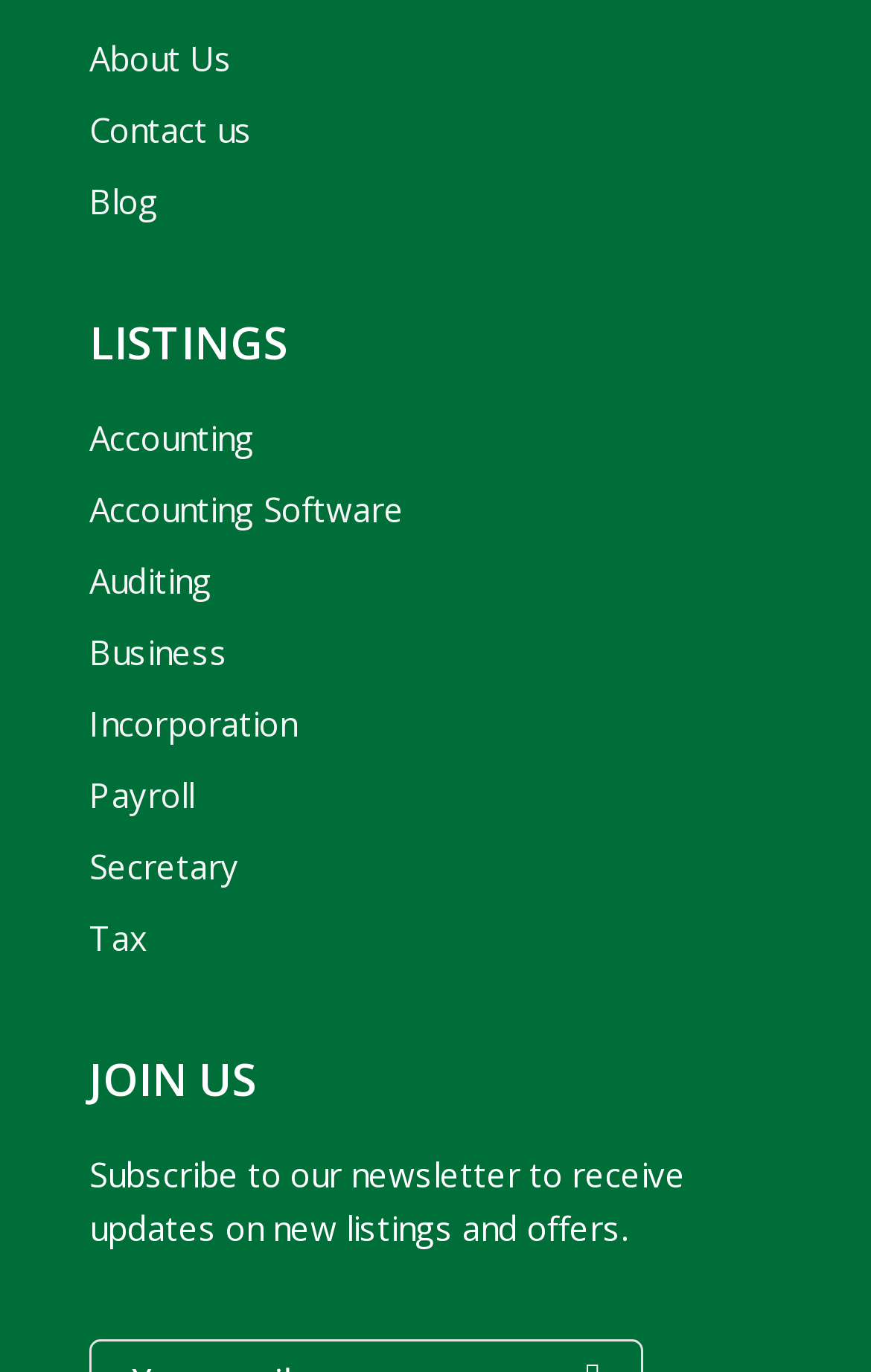Please identify the bounding box coordinates of where to click in order to follow the instruction: "Click on About Us".

[0.103, 0.026, 0.267, 0.058]